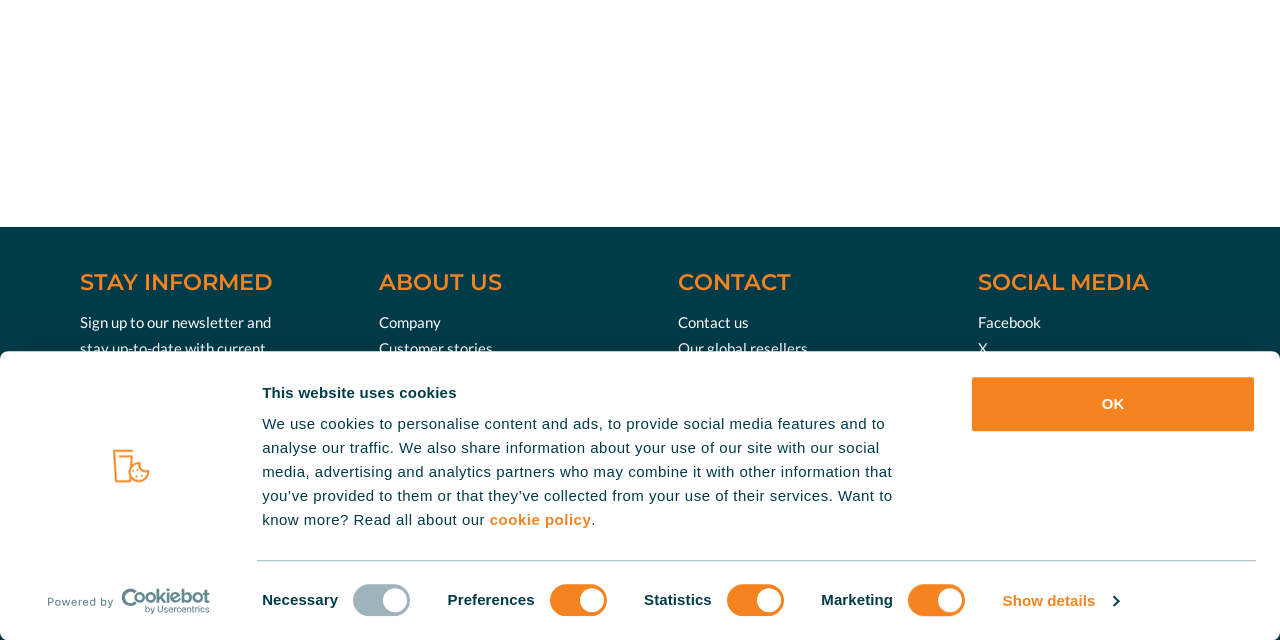Can you find the bounding box coordinates for the UI element given this description: "OK"? Provide the coordinates as four float numbers between 0 and 1: [left, top, right, bottom].

[0.758, 0.771, 0.981, 0.862]